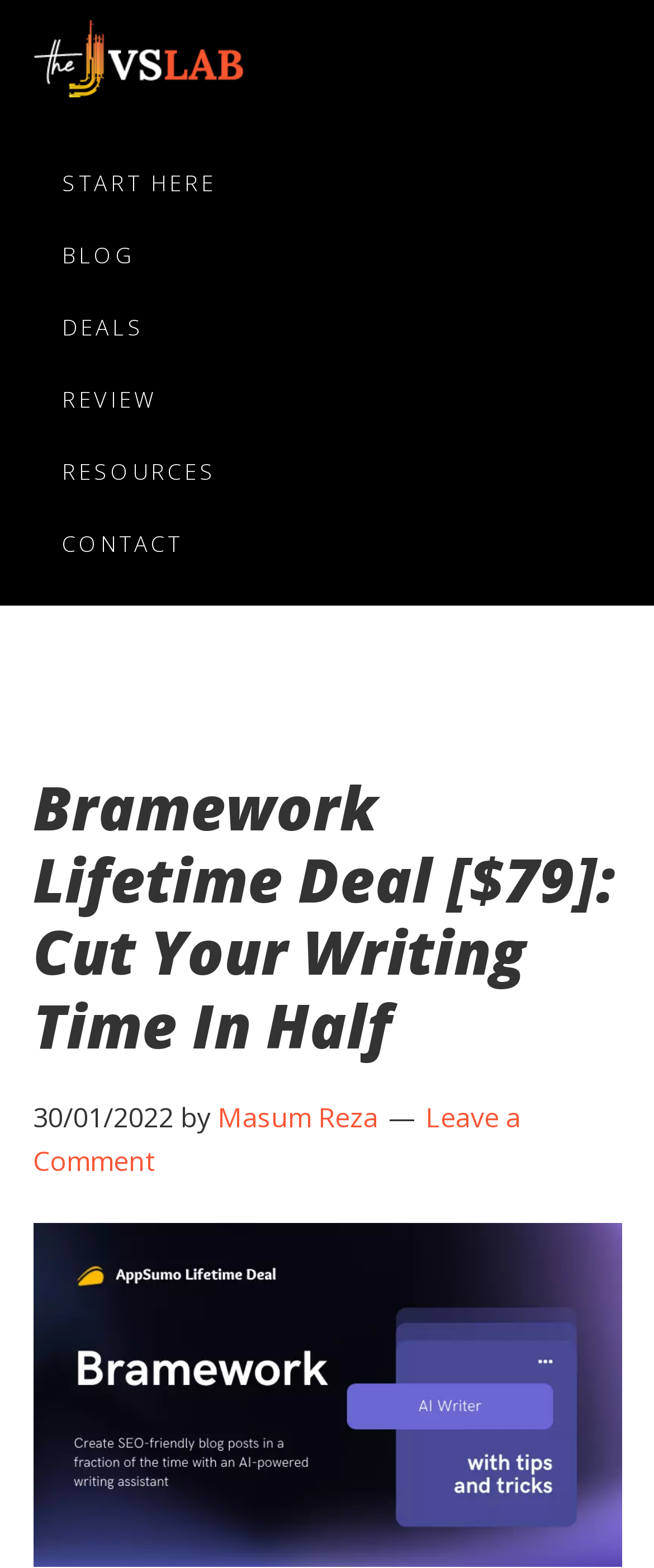Please identify the bounding box coordinates of the element that needs to be clicked to execute the following command: "Leave a comment". Provide the bounding box using four float numbers between 0 and 1, formatted as [left, top, right, bottom].

[0.05, 0.701, 0.796, 0.752]